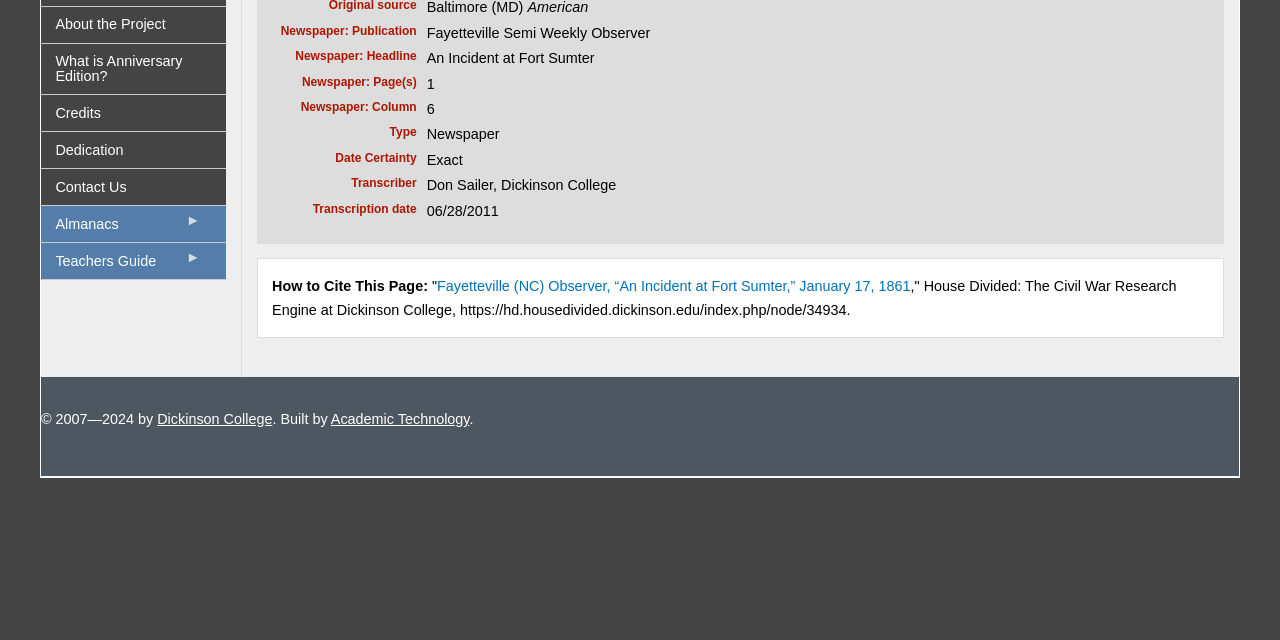Based on the element description: "About the Project", identify the bounding box coordinates for this UI element. The coordinates must be four float numbers between 0 and 1, listed as [left, top, right, bottom].

[0.032, 0.01, 0.176, 0.066]